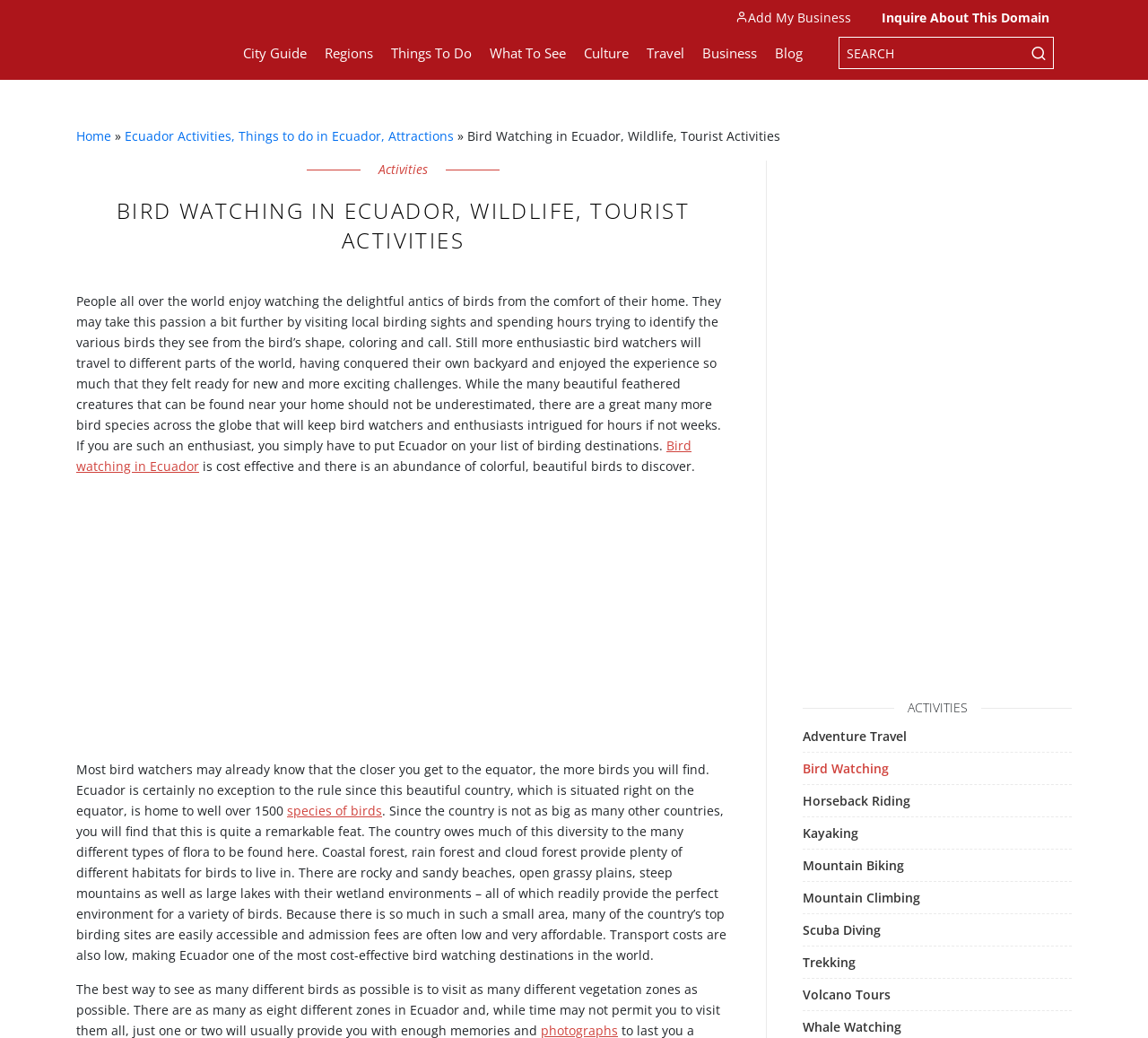Elaborate on the webpage's design and content in a detailed caption.

The webpage is about bird watching travel and adventure destinations in Ecuador. At the top, there are several links, including "Add My Business", "Inquire About This Domain", and "Ecuador", which is accompanied by a small image of the Ecuador flag. Below these links, there is a navigation menu with options such as "City Guide", "Regions", "Things To Do", "What To See", "Culture", "Travel", "Business", and "Blog".

On the left side, there is a search bar with a "Search" button next to it. Above the search bar, there are links to "Home" and "Ecuador Activities, Things to do in Ecuador, Attractions". The main content of the page is divided into two sections. The first section has a heading "BIRD WATCHING IN ECUADOR, WILDLIFE, TOURIST ACTIVITIES" and a paragraph of text that discusses the joy of bird watching and the benefits of visiting Ecuador for this activity. There is also a link to "Bird watching in Ecuador" and a sentence that mentions the cost-effectiveness of bird watching in the country.

The second section has a heading "ACTIVITIES" and lists several adventure travel activities, including "Adventure Travel", "Bird Watching", "Horseback Riding", "Kayaking", "Mountain Biking", "Mountain Climbing", "Scuba Diving", "Trekking", "Volcano Tours", and "Whale Watching". Each activity is represented by a link. Overall, the webpage provides information and resources for planning a bird watching vacation or trip to Ecuador.